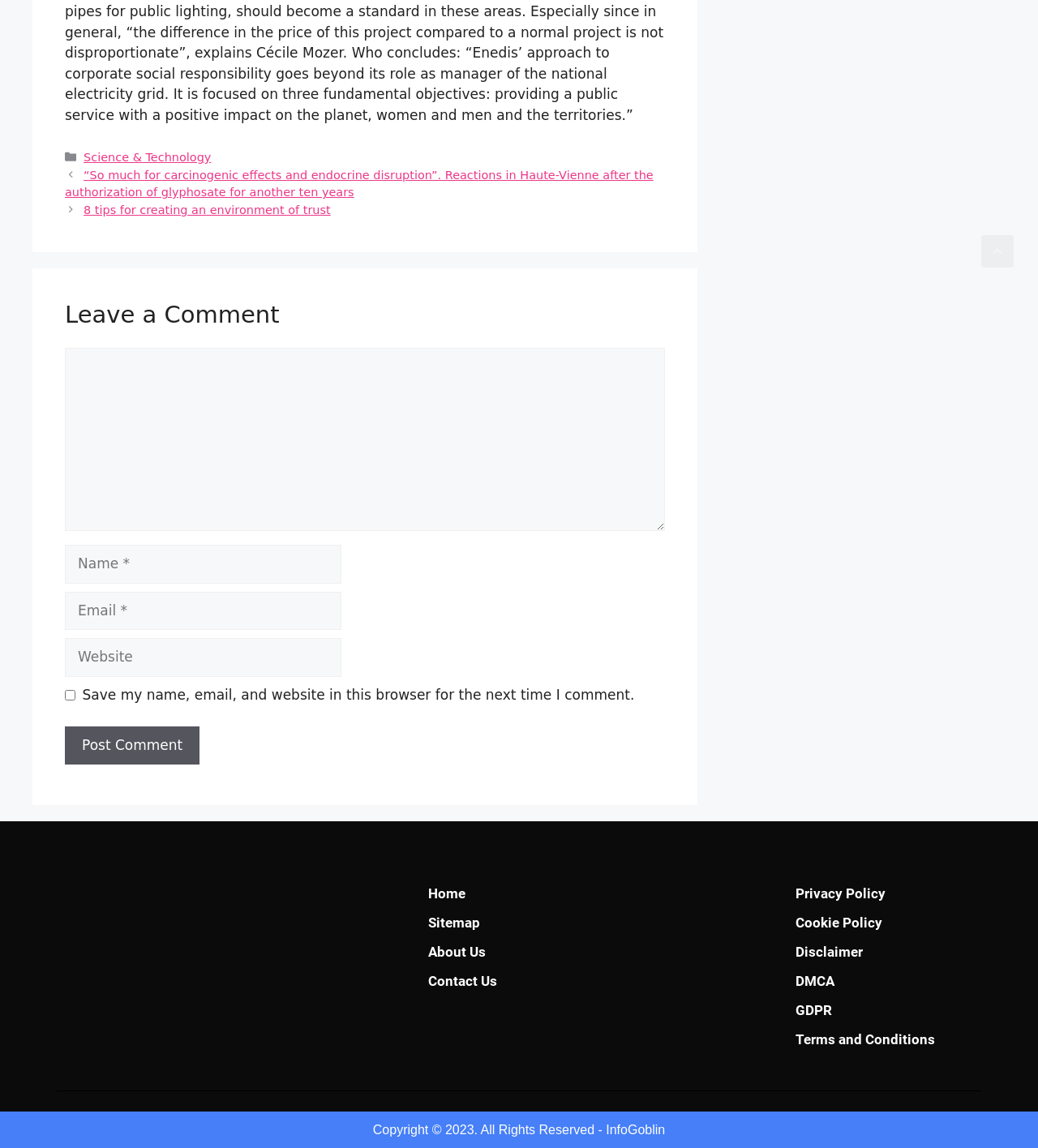What is the topic of the first post in the 'Posts' section?
Examine the image and give a concise answer in one word or a short phrase.

Glyphosate authorization